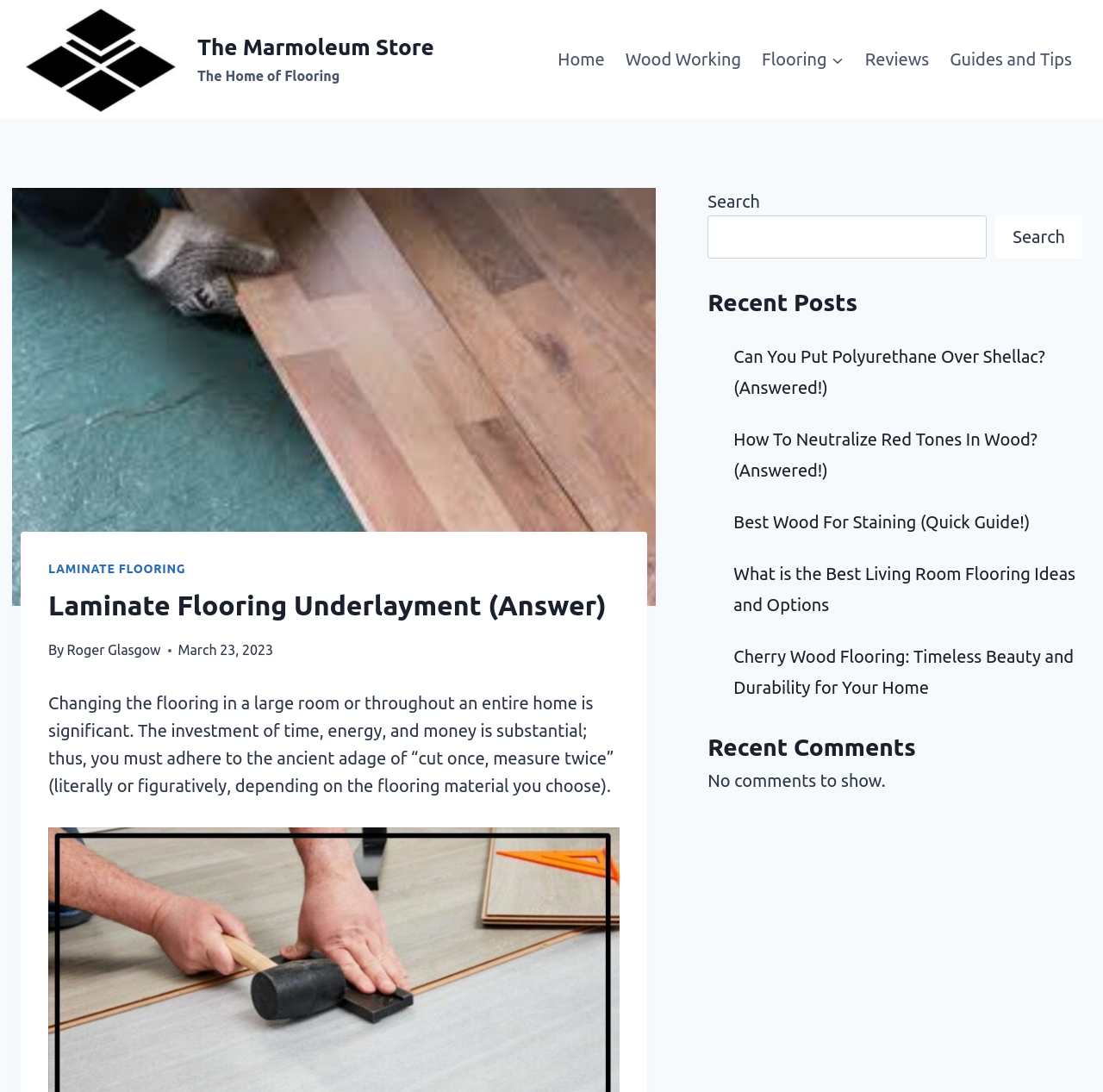Please give the bounding box coordinates of the area that should be clicked to fulfill the following instruction: "Read the article about Can You Put Polyurethane Over Shellac?". The coordinates should be in the format of four float numbers from 0 to 1, i.e., [left, top, right, bottom].

[0.665, 0.317, 0.947, 0.364]